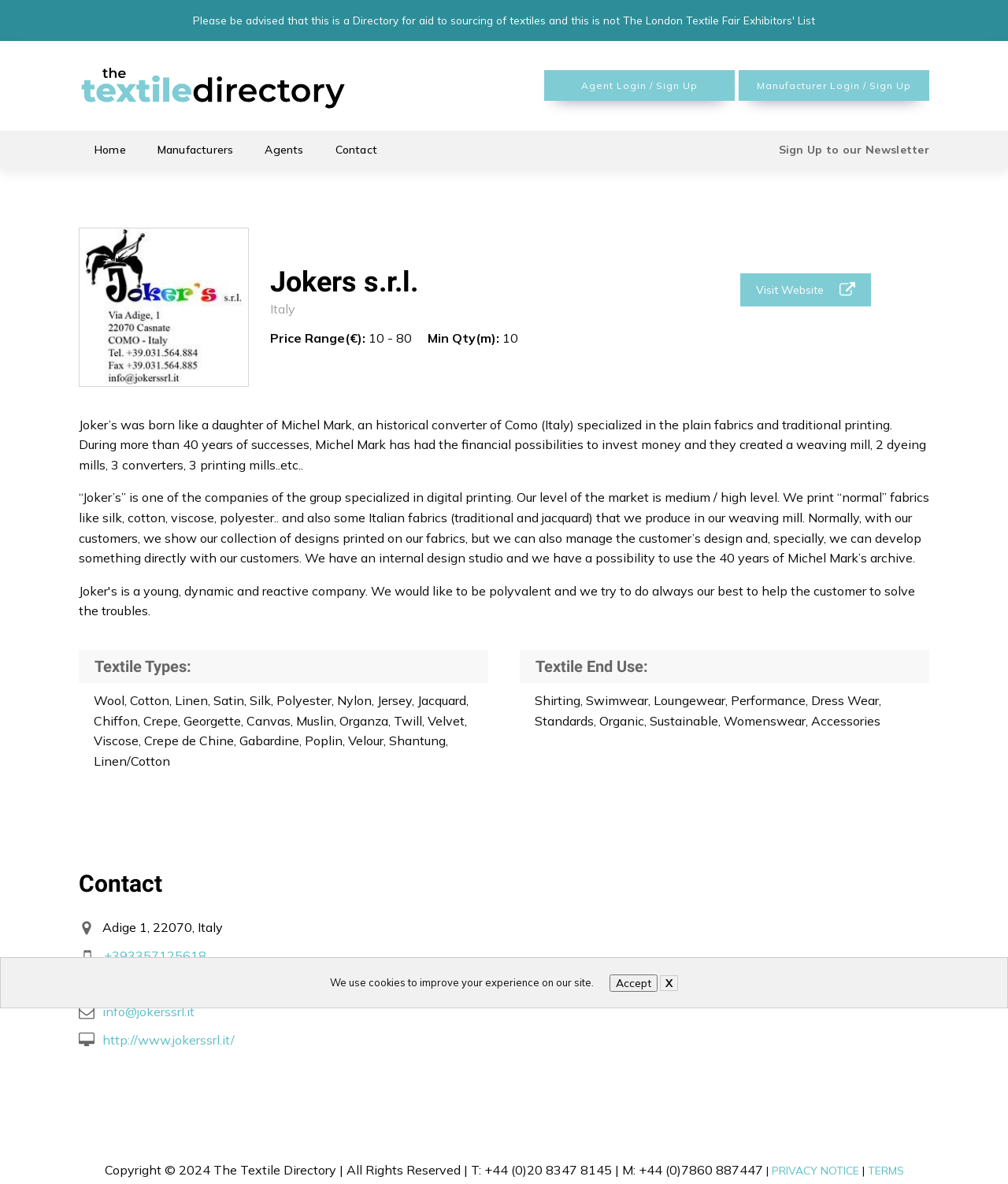Determine the bounding box coordinates of the clickable region to execute the instruction: "View manufacturers". The coordinates should be four float numbers between 0 and 1, denoted as [left, top, right, bottom].

[0.14, 0.117, 0.247, 0.135]